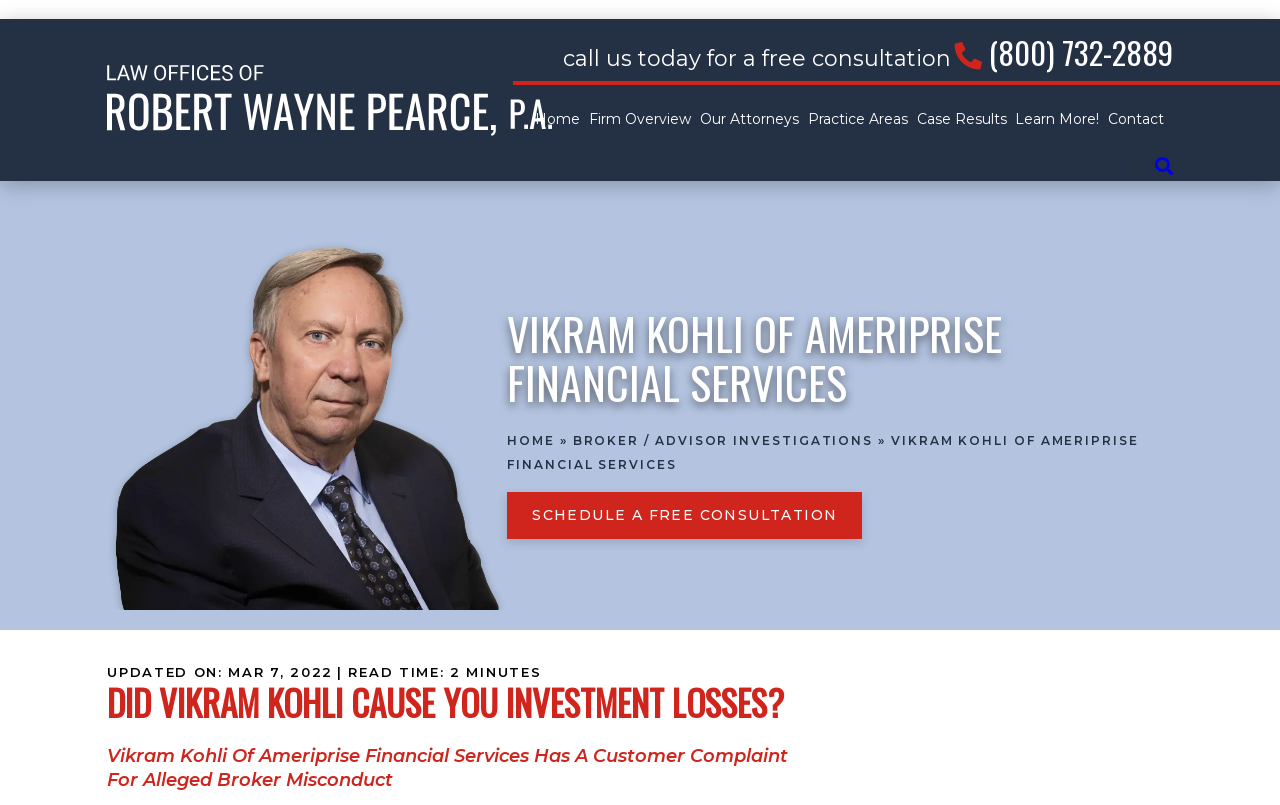Determine the bounding box coordinates of the UI element described below. Use the format (top-left x, top-left y, bottom-right x, bottom-right y) with floating point numbers between 0 and 1: Home

[0.418, 0.138, 0.453, 0.159]